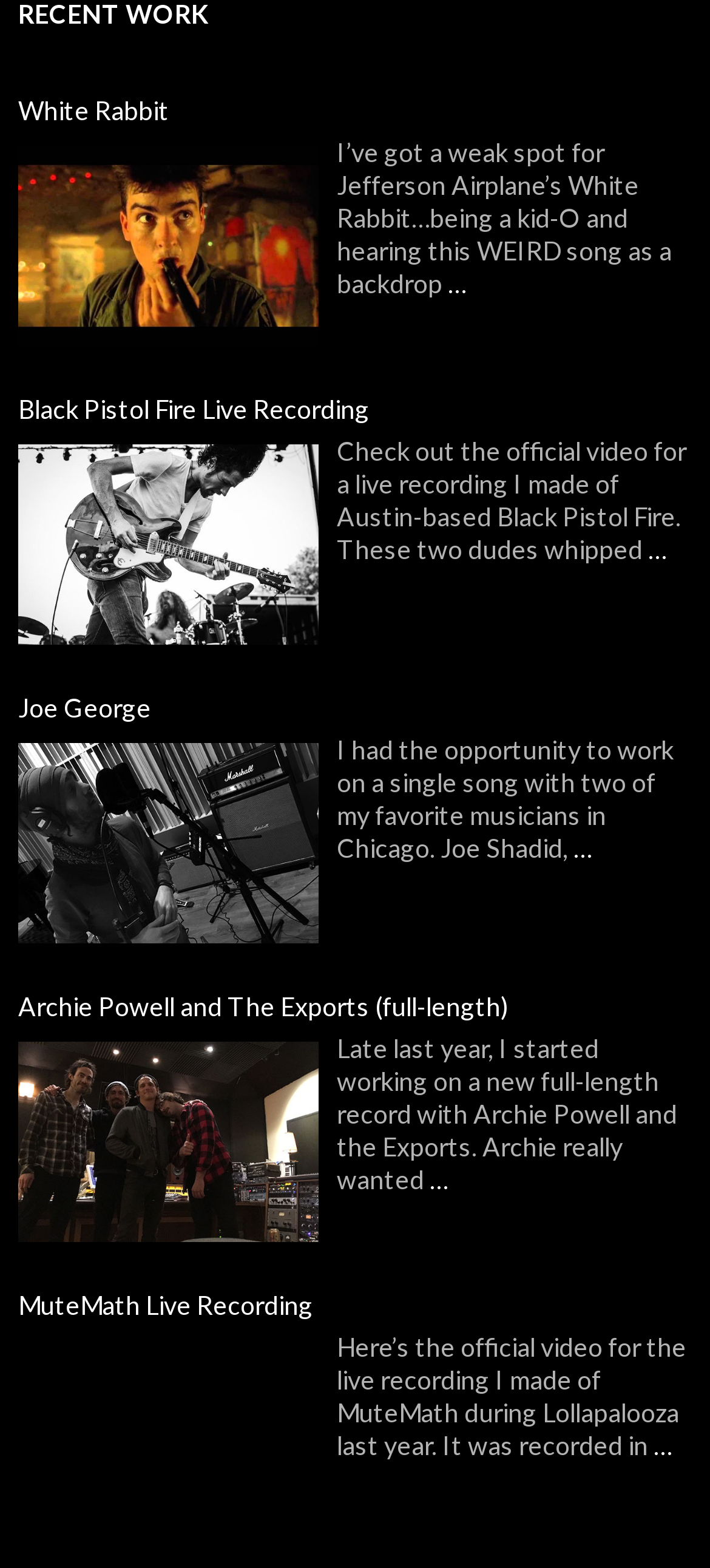Please identify the bounding box coordinates of the element that needs to be clicked to execute the following command: "Check out Archie Powell and The Exports' full-length record". Provide the bounding box using four float numbers between 0 and 1, formatted as [left, top, right, bottom].

[0.026, 0.632, 0.974, 0.653]